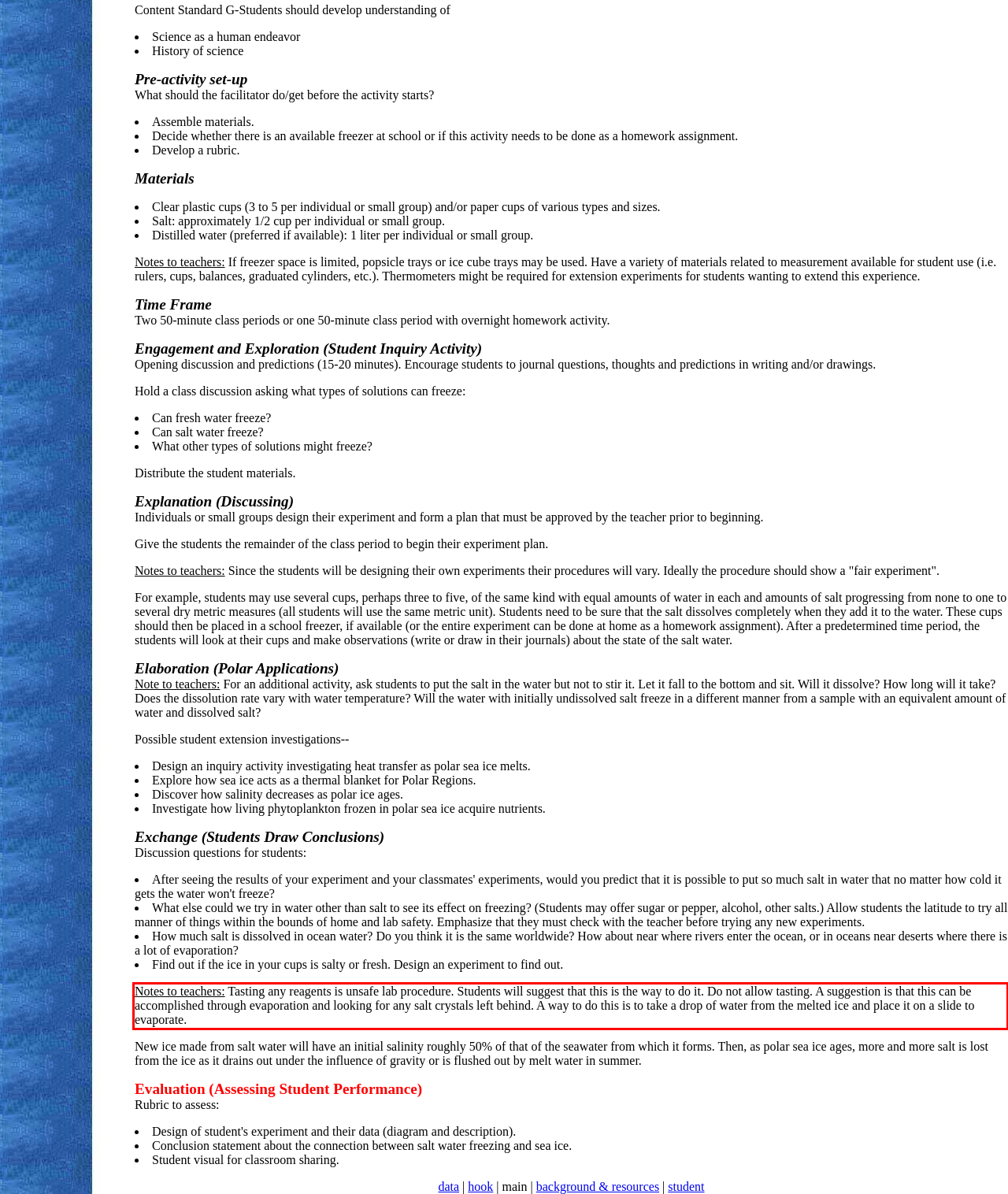Please identify and extract the text content from the UI element encased in a red bounding box on the provided webpage screenshot.

Notes to teachers: Tasting any reagents is unsafe lab procedure. Students will suggest that this is the way to do it. Do not allow tasting. A suggestion is that this can be accomplished through evaporation and looking for any salt crystals left behind. A way to do this is to take a drop of water from the melted ice and place it on a slide to evaporate.